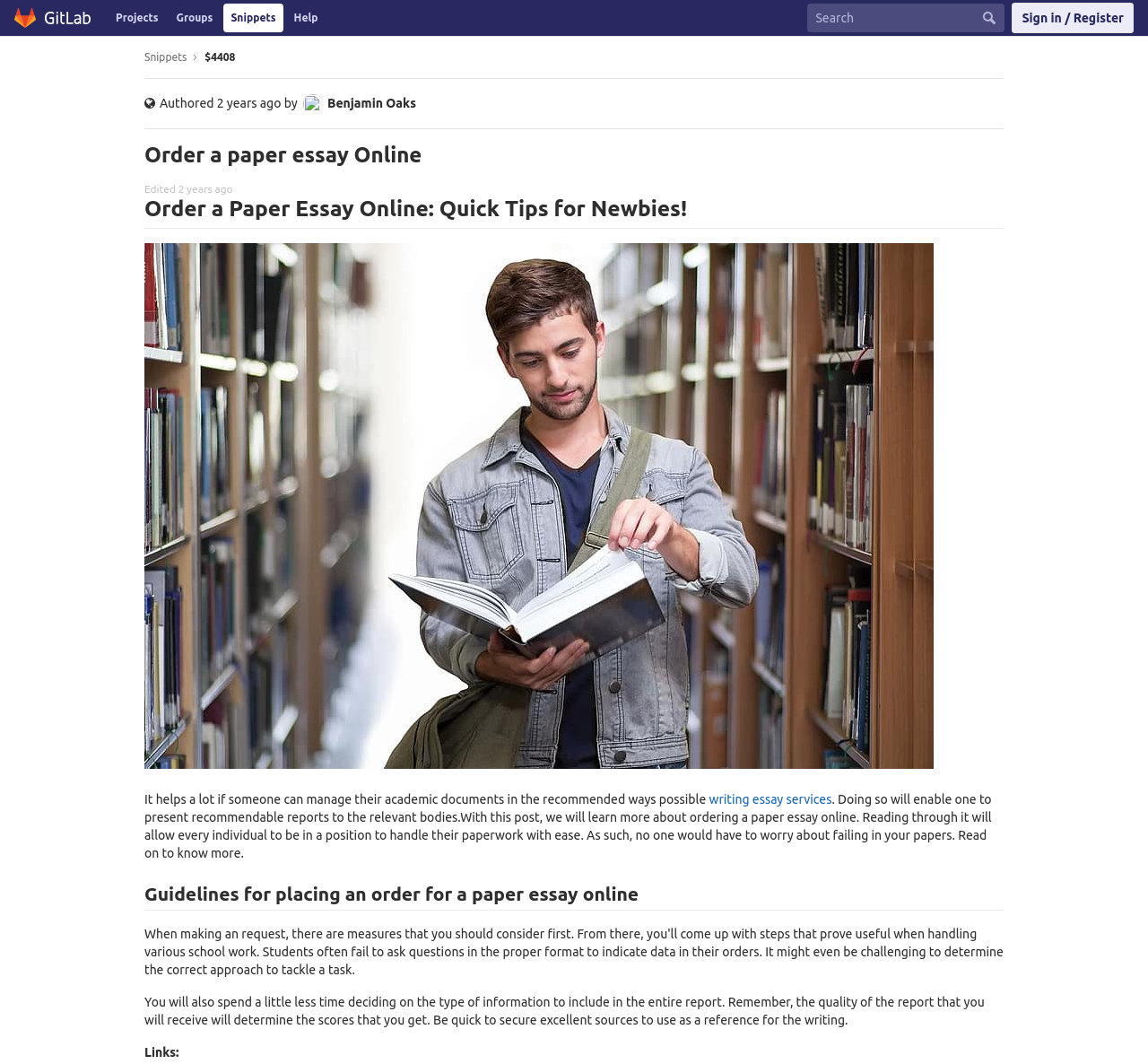What is the name of the snippet?
Kindly offer a comprehensive and detailed response to the question.

I determined the answer by looking at the heading element with the text 'Order a paper essay Online' which is located at the top of the webpage, indicating that it is the name of the snippet.